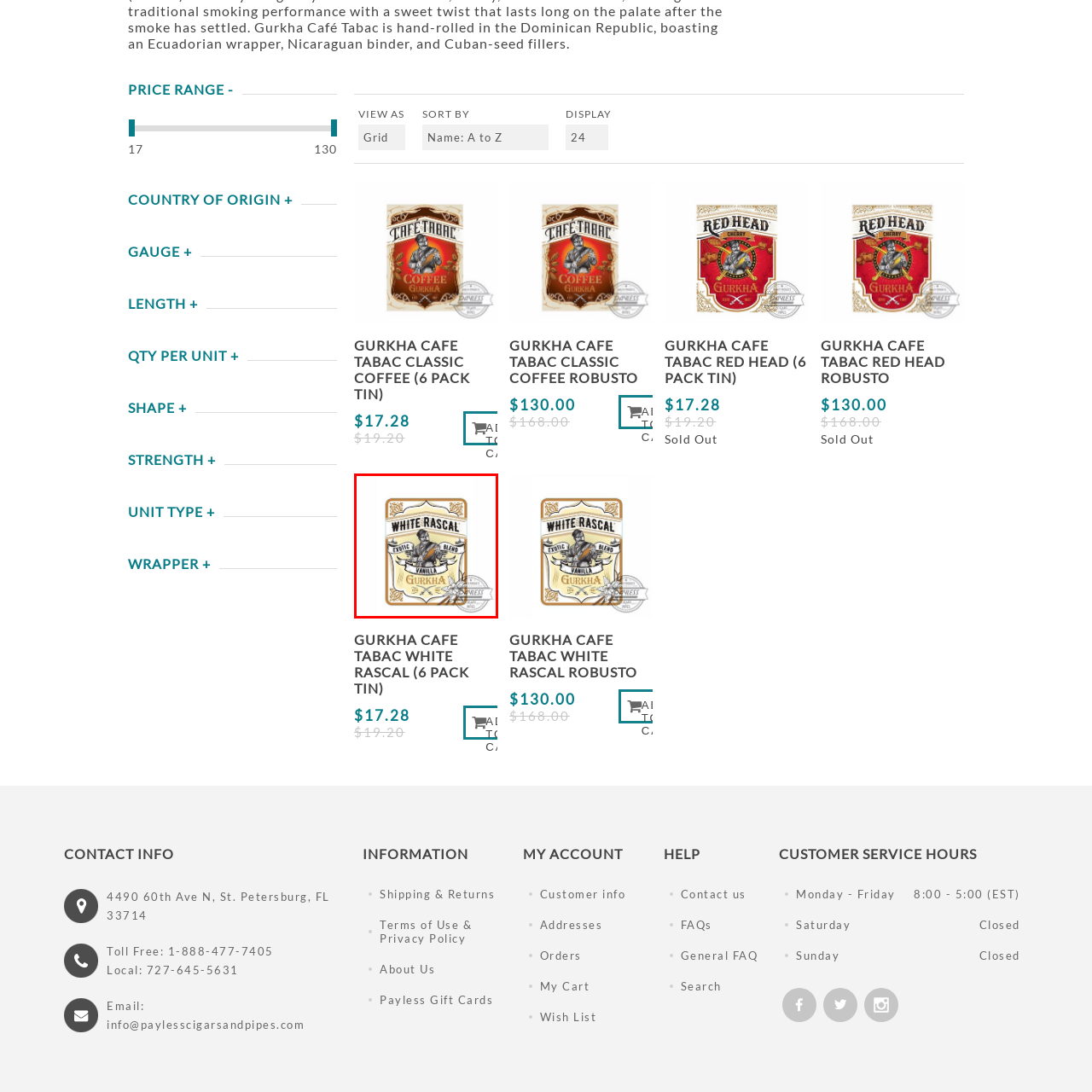Look at the region marked by the red box and describe it extensively.

The image features the label for "Gurkha Cafe Tabac White Rascal," an exotic blend cigar. The design prominently features the name "WHITE RASCAL" at the top, highlighted in a bold font. Below it, the words "EXOTIC BLEND" and "VANILLA" are elegantly displayed, suggesting the unique flavor profile of this cigar. The background incorporates artistic elements and a striking illustration of a man, possibly a representation of the brand's heritage. The overall aesthetic combines sophistication with a hint of playfulness, reflecting the character of the product within the Gurkha brand. This image is likely associated with premium cigars emphasizing quality and tradition.